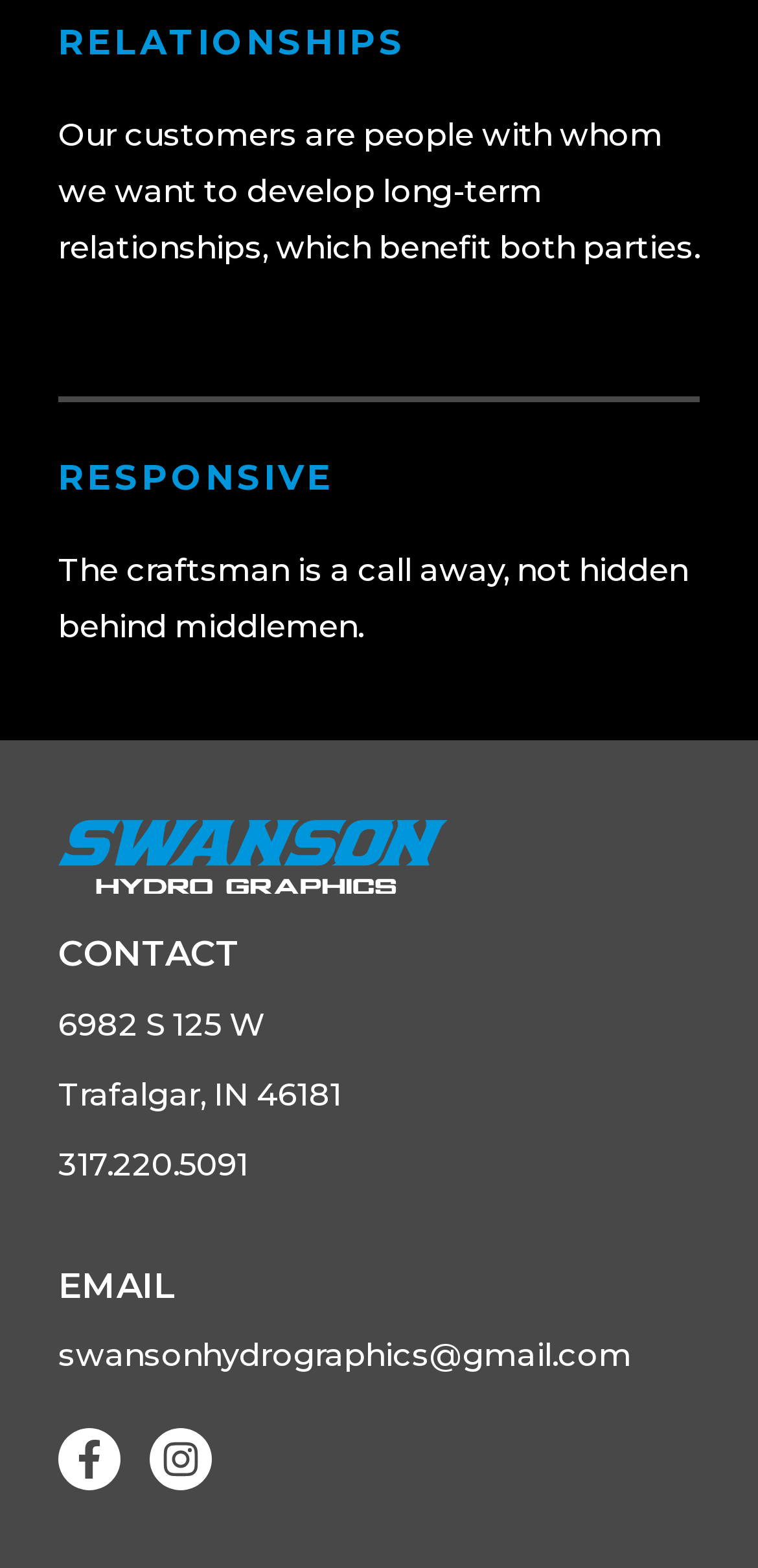Give a concise answer using one word or a phrase to the following question:
What is the contact address of the company?

6982 S 125 W, Trafalgar, IN 46181